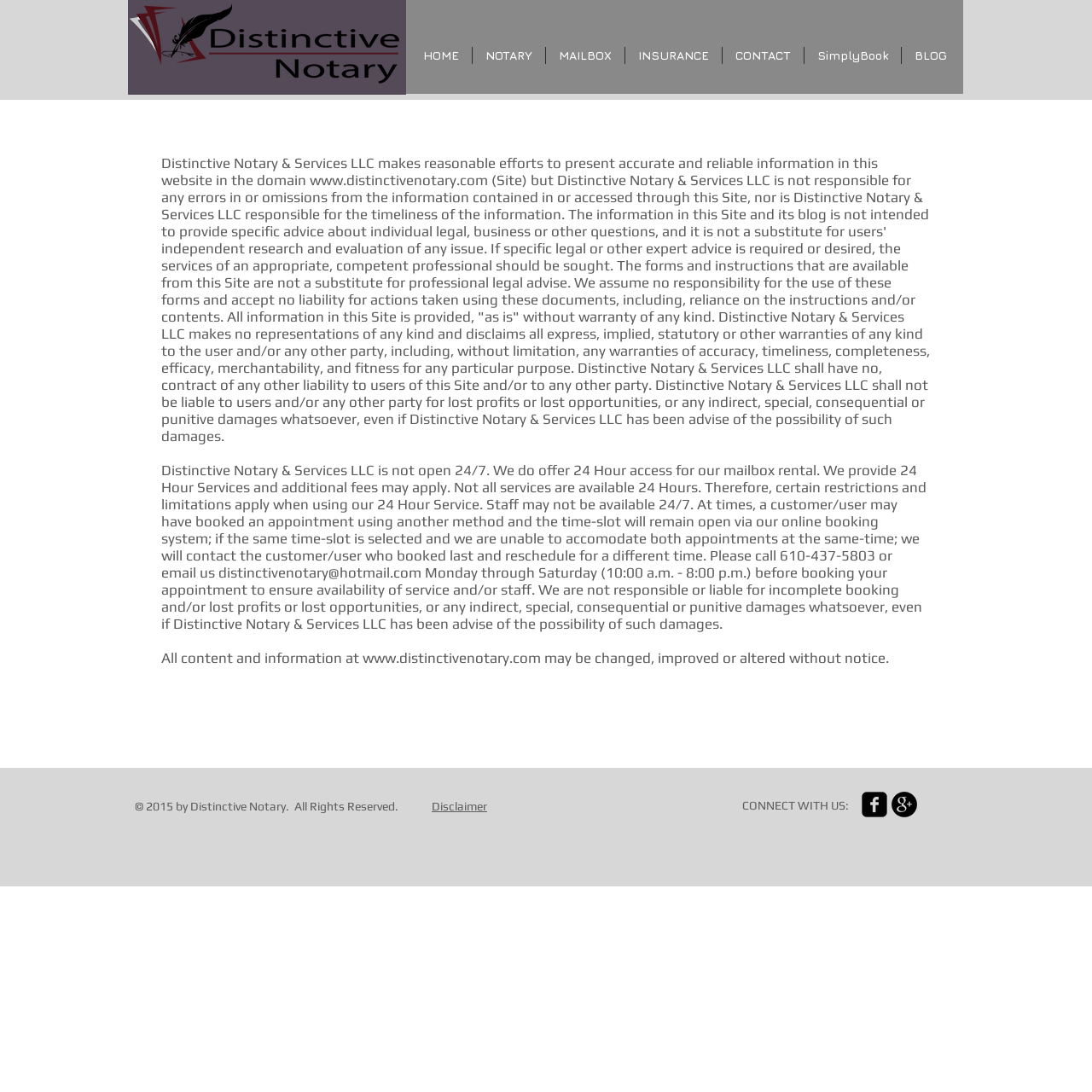Show the bounding box coordinates of the element that should be clicked to complete the task: "Check Disclaimer".

[0.395, 0.732, 0.446, 0.745]